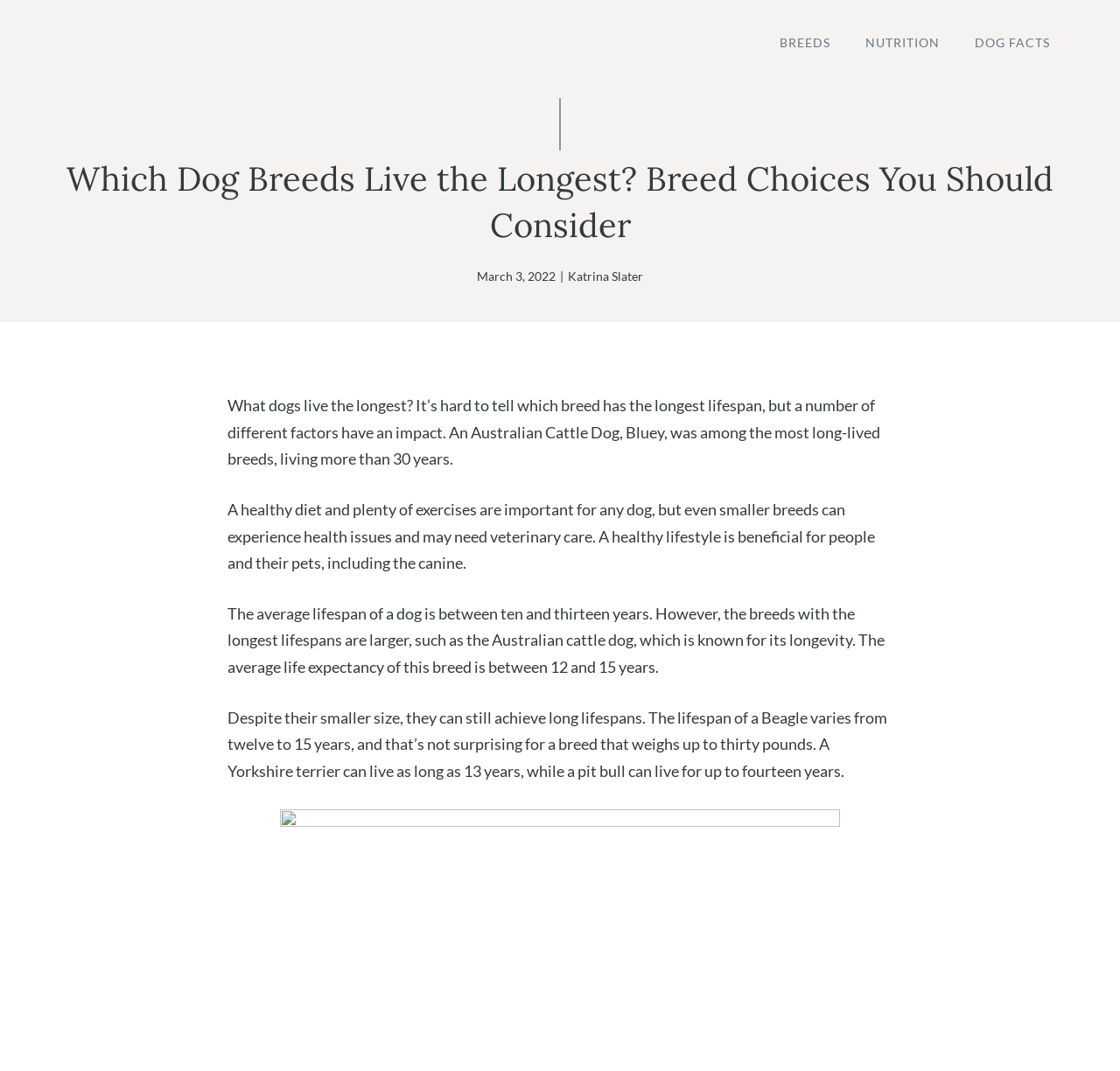Please give a succinct answer using a single word or phrase:
What is the average lifespan of a dog?

10-13 years